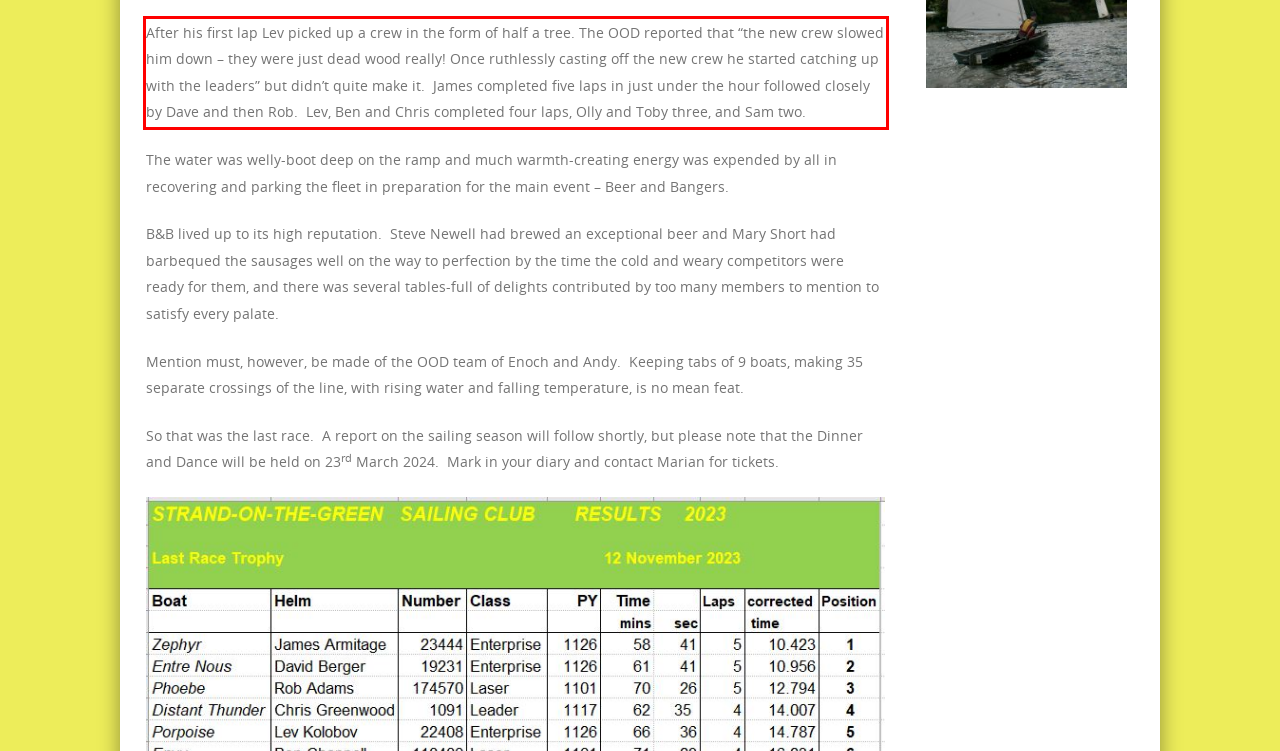Please look at the webpage screenshot and extract the text enclosed by the red bounding box.

After his first lap Lev picked up a crew in the form of half a tree. The OOD reported that “the new crew slowed him down – they were just dead wood really! Once ruthlessly casting off the new crew he started catching up with the leaders” but didn’t quite make it. James completed five laps in just under the hour followed closely by Dave and then Rob. Lev, Ben and Chris completed four laps, Olly and Toby three, and Sam two.